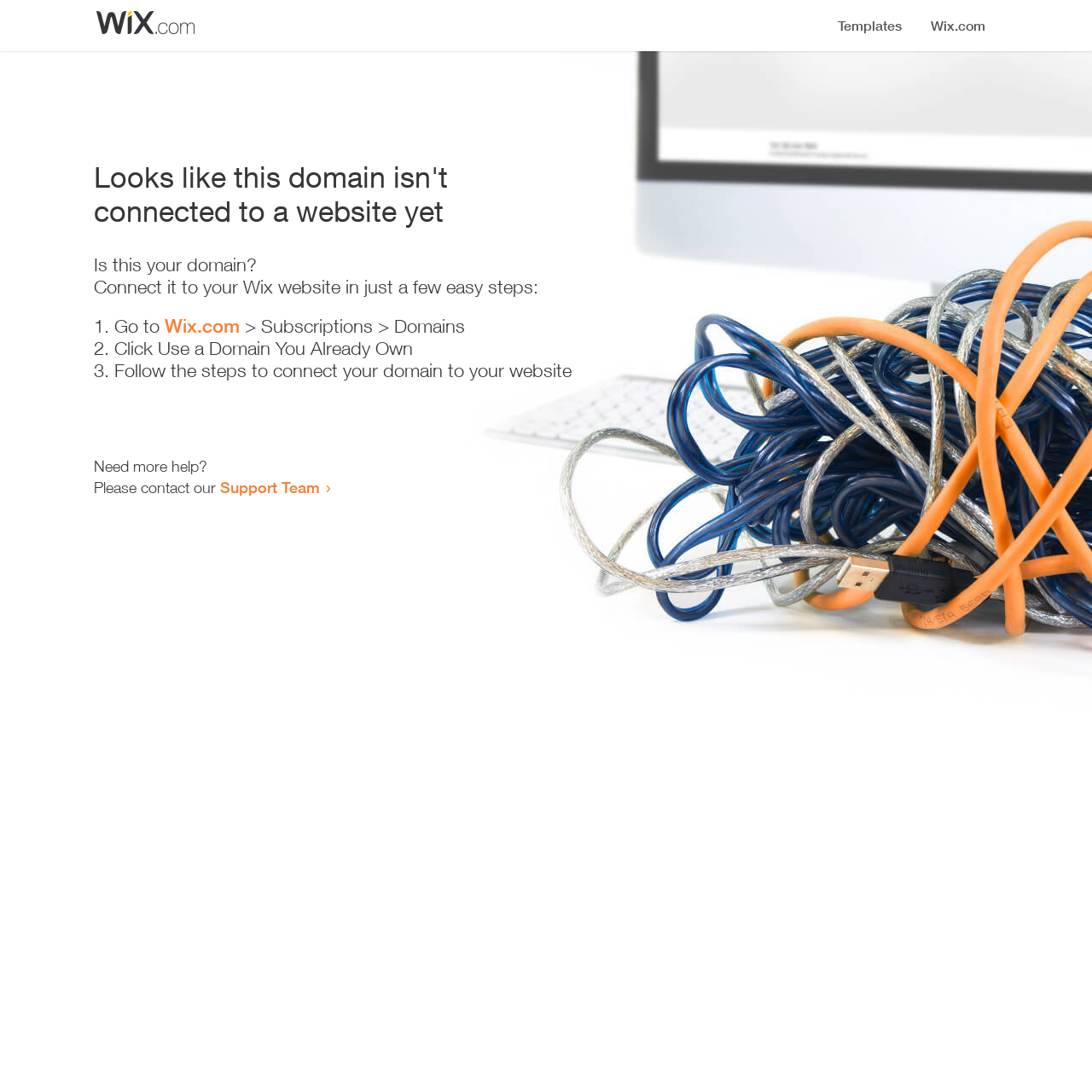What do I need to do first to connect my domain to my website?
Answer the question in a detailed and comprehensive manner.

The first step to connect the domain to a website is to 'Go to Wix.com', as indicated by the link provided on the webpage.